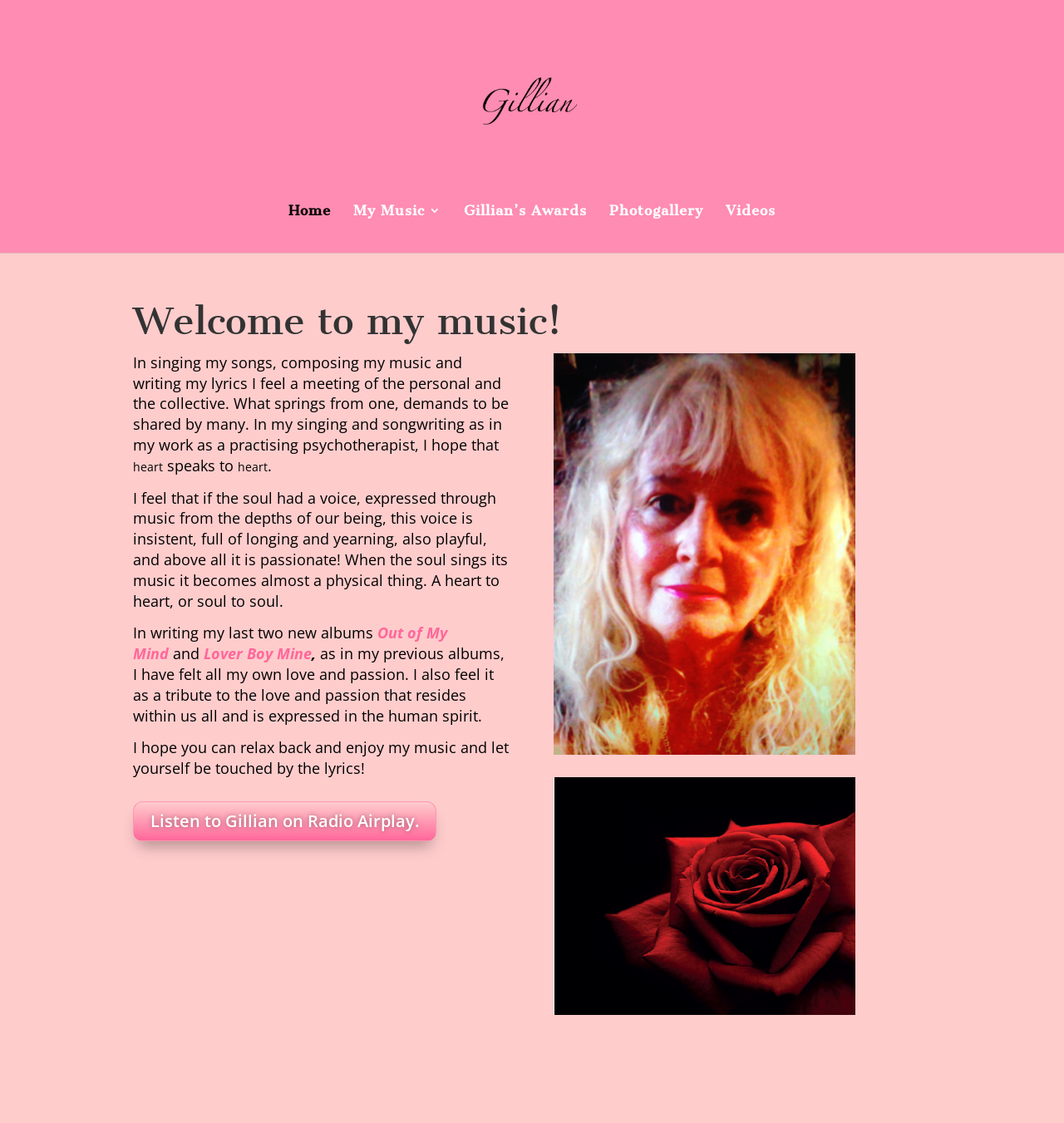What are the titles of Gillian's two new albums?
Examine the image closely and answer the question with as much detail as possible.

The webpage mentions that Gillian has written two new albums, 'Out of My Mind' and 'Lover Boy Mine', which are linked on the page.